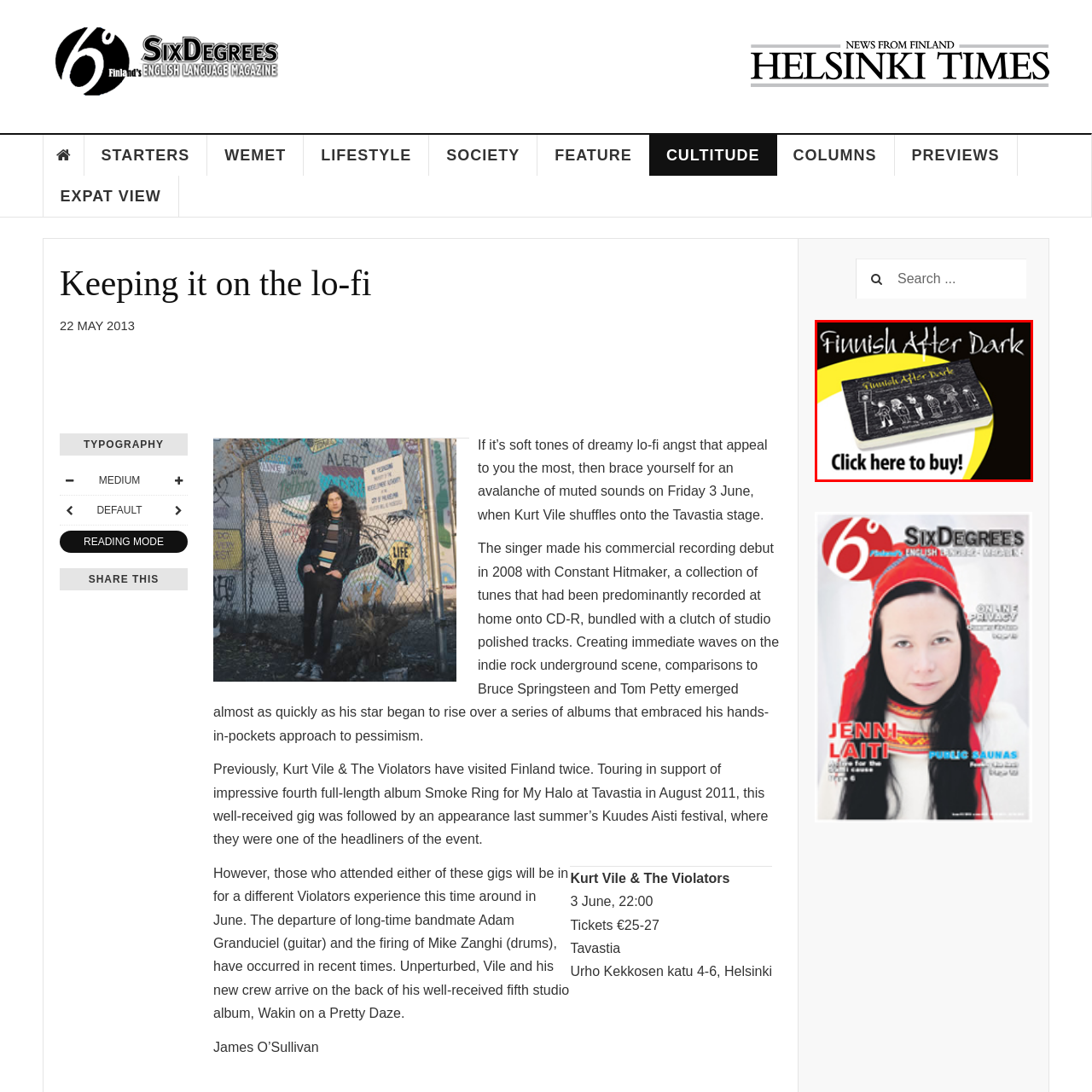What is the color of the highlight in the graphic?
Check the image inside the red boundary and answer the question using a single word or brief phrase.

Vibrant yellow